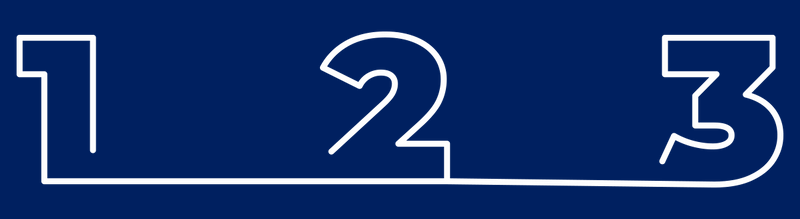What is the theme of the visual representation?
Please give a detailed and thorough answer to the question, covering all relevant points.

The caption indicates that the image represents a step-by-step guide or process, reinforcing the theme of structured progression, which is likely related to the surrounding text about migrating to the cloud.